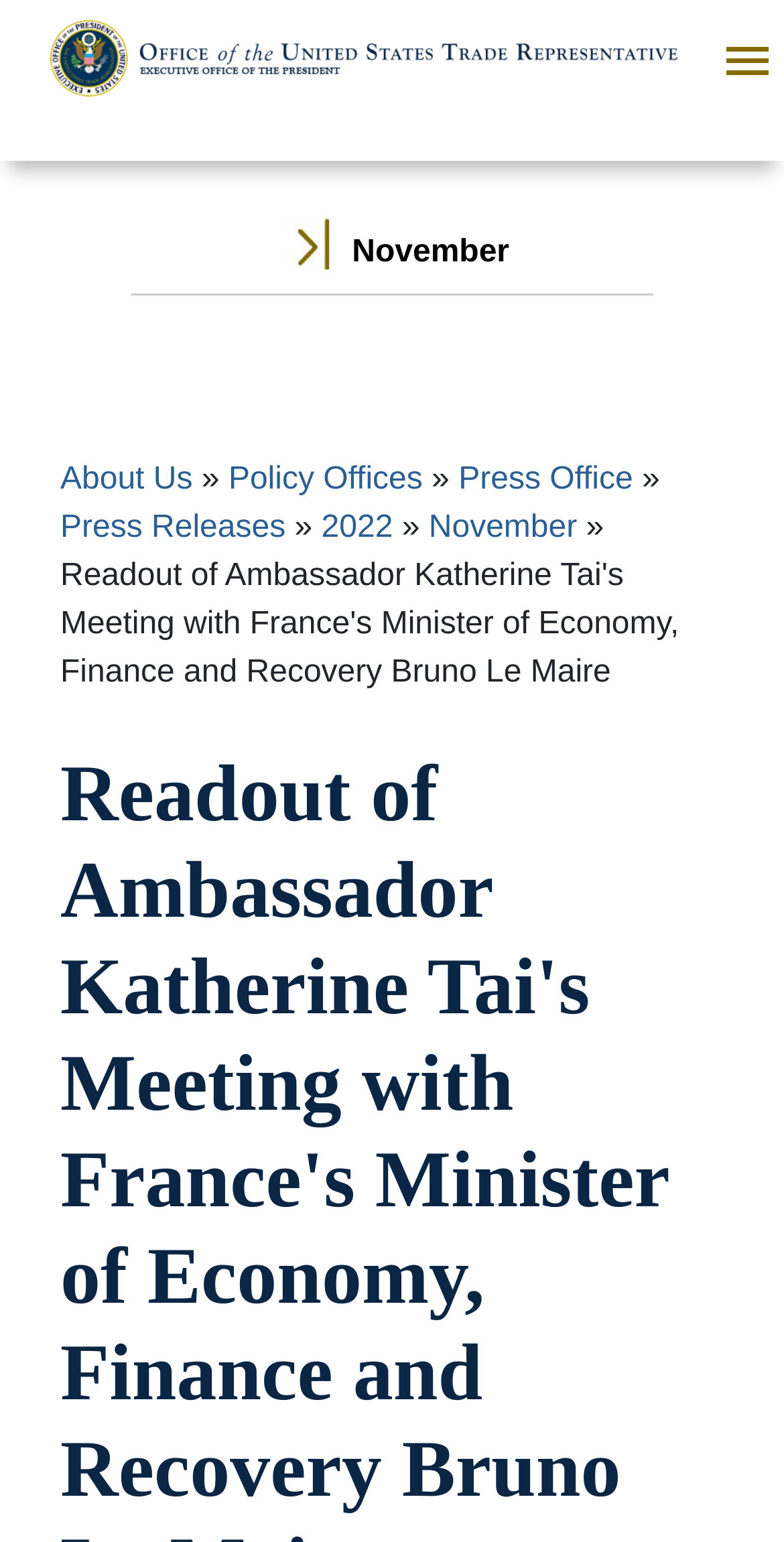How many links are in the breadcrumb section? Analyze the screenshot and reply with just one word or a short phrase.

4